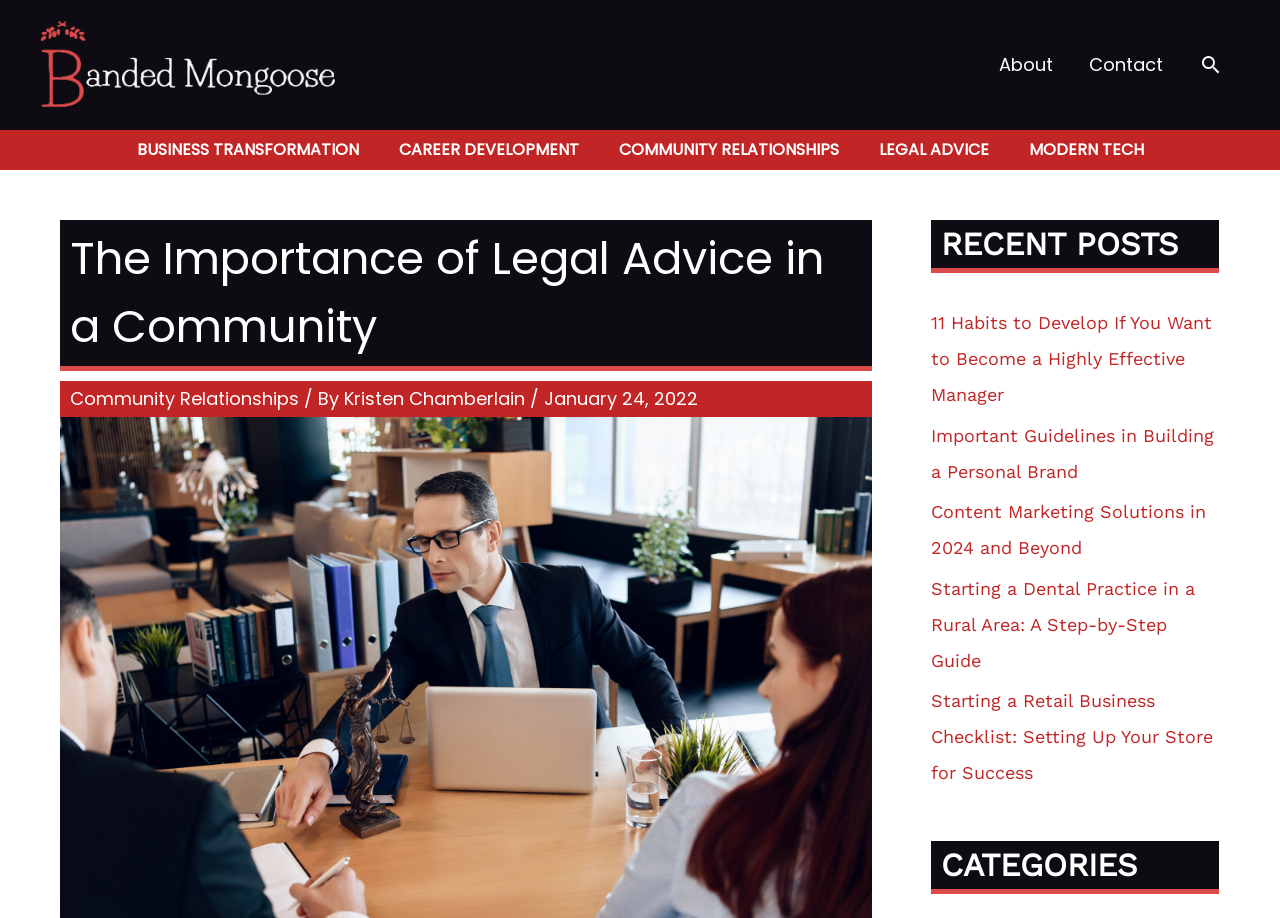Please specify the bounding box coordinates of the element that should be clicked to execute the given instruction: 'click the Banded Mongoose logo'. Ensure the coordinates are four float numbers between 0 and 1, expressed as [left, top, right, bottom].

[0.031, 0.055, 0.266, 0.083]